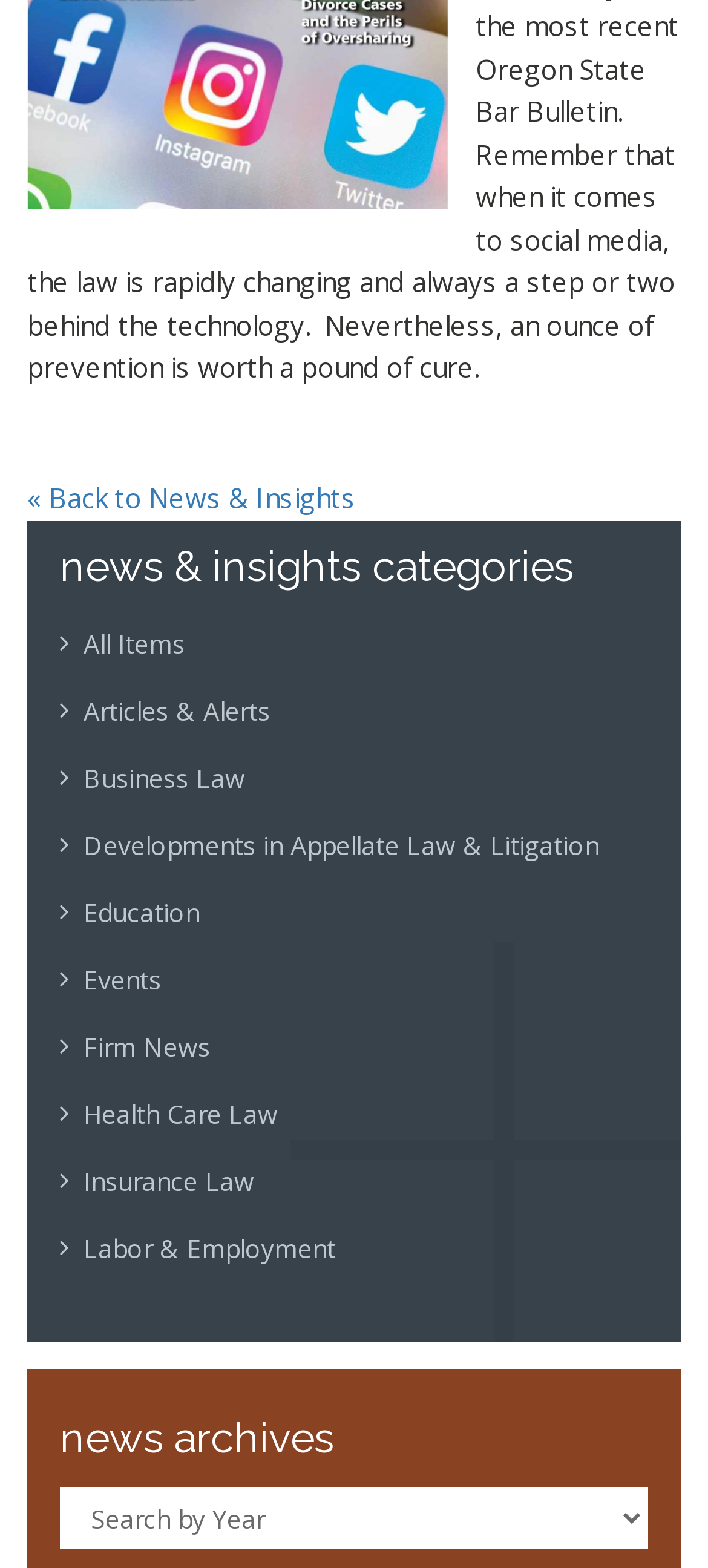How many categories are there in News & Insights?
Look at the image and answer with only one word or phrase.

11